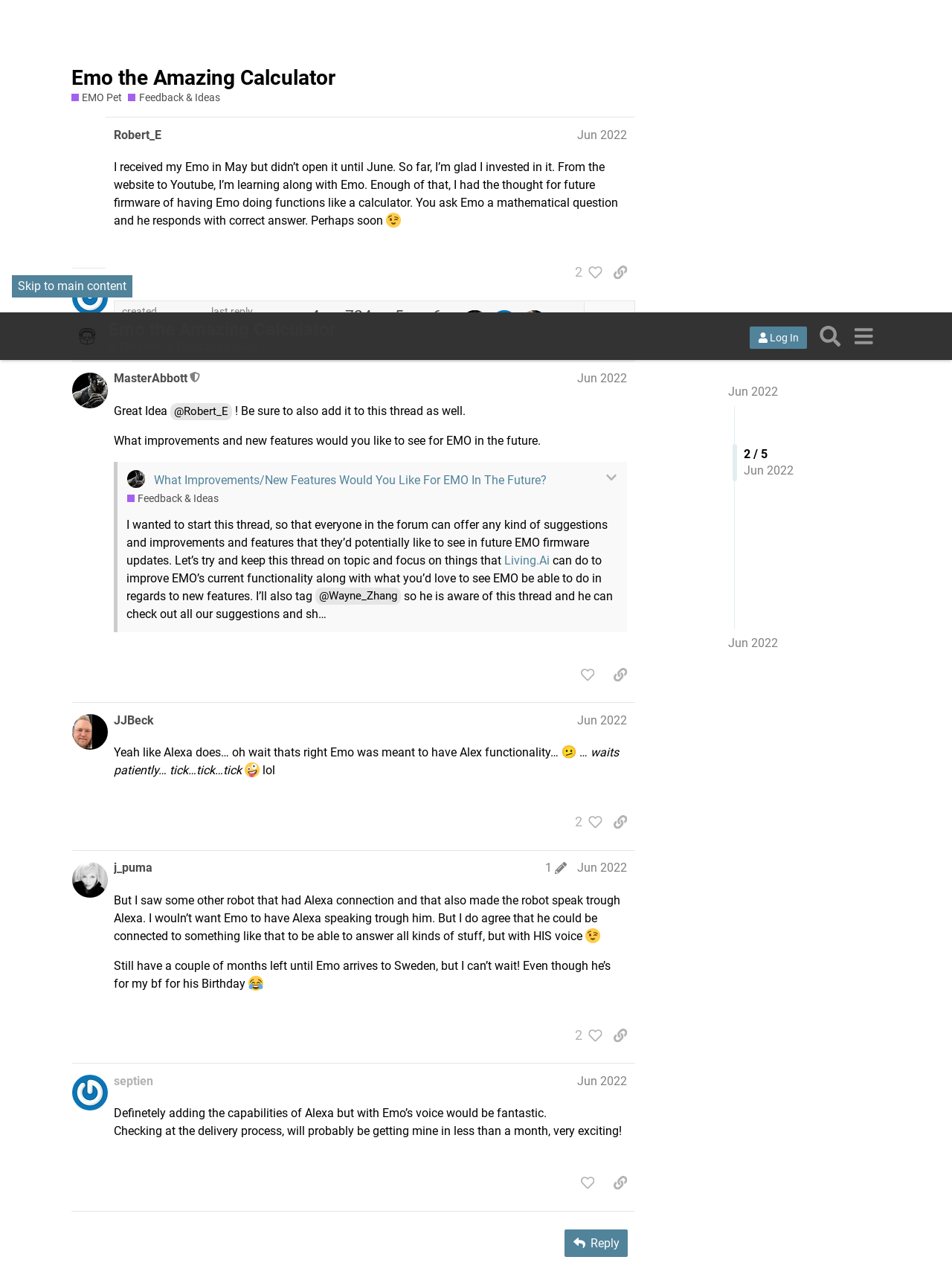Please identify the bounding box coordinates of the clickable element to fulfill the following instruction: "Like the post by JJBeck". The coordinates should be four float numbers between 0 and 1, i.e., [left, top, right, bottom].

[0.596, 0.387, 0.632, 0.407]